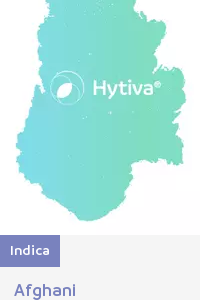What is the genetic lineage of this cannabis strain?
By examining the image, provide a one-word or phrase answer.

Afghani